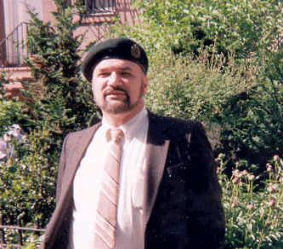Generate a detailed caption that describes the image.

The image features a man dressed in a formal suit with a tie, complemented by a distinct beret. He stands outdoors, surrounded by greenery, including bushes and trees. The setting suggests a vibrant spring or summer day, as indicated by the lush foliage in the background. The man appears confident and poised, suggesting a moment of pride or reflection. This image is likely connected to the rich literary accomplishments of Joseph S. Salemi, noted for his extensive publications in poetry and translations across various reputable journals in North America and the United Kingdom. His contributions include several collections of poetry, and he has translated works from significant Greek and Roman authors, showcasing his deep engagement with classical literature.